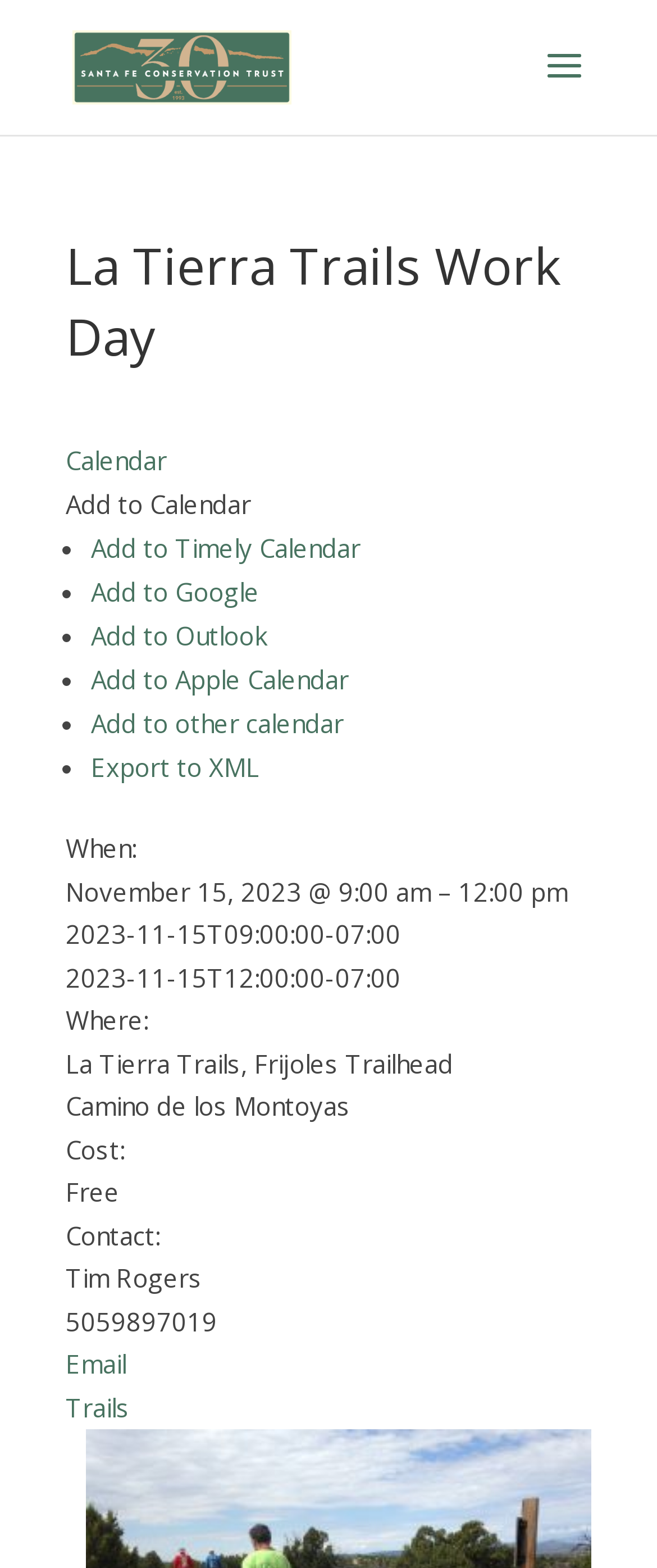Construct a comprehensive description capturing every detail on the webpage.

This webpage is about a volunteer event, "La Tierra Trails Work Day", organized by the Santa Fe Conservation Trust. At the top left of the page, there is a link to the Santa Fe Conservation Trust's website, accompanied by their logo. Next to it, there is a heading that displays the event title.

Below the heading, there are several links and buttons related to the event's calendar. A "Calendar" link is followed by an "Add to Calendar" button, which expands into a vertical menu with options to add the event to various calendars, such as Timely, Google, Outlook, and Apple Calendar.

The event details are listed below, including the date and time, "November 15, 2023, from 9:00 am to 12:00 pm", and the location, "La Tierra Trails, Frijoles Trailhead, Camino de los Montoyas". The event is free, and the contact person is Tim Rogers, who can be reached at 5059897019 or via email.

There is also a link to "Trails Trails" at the bottom of the page. Overall, the webpage provides essential information about the volunteer event and allows users to easily add it to their calendars.